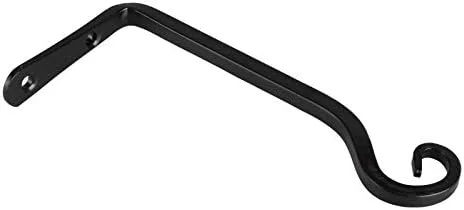Detail every aspect of the image in your description.

The image features a Tebery 4 Pack Rustic Hanging Plant Bracket, designed with a sleek black finish that adds a stylish touch to any indoor or outdoor space. This heavy-duty metal hook is versatile enough to support various decorative items, including bird feeders, planters, lanterns, and wind chimes. Each bracket measures 6 inches, making it an ideal choice for enhancing garden aesthetics or home decor. The sturdy construction ensures it can hold substantial weights, while the elegant design integrates seamlessly into any decorative scheme, making it a favorite among gardening enthusiasts and DIY decorators.